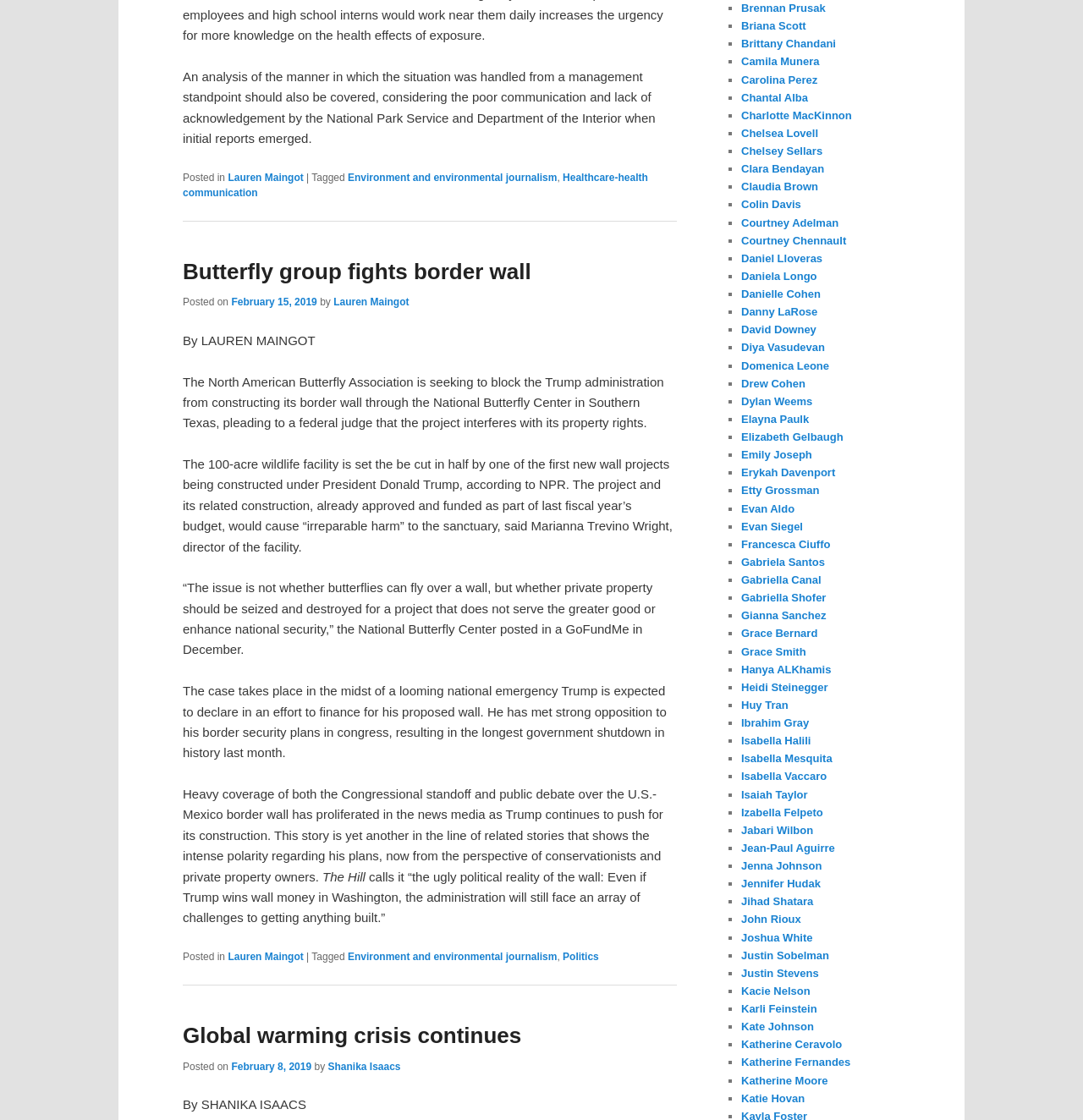Please study the image and answer the question comprehensively:
What is the topic of the first article?

The first article is about the North American Butterfly Association fighting against the construction of the border wall through the National Butterfly Center in Southern Texas, which is evident from the text 'Butterfly group fights border wall' and the subsequent paragraphs discussing the issue.